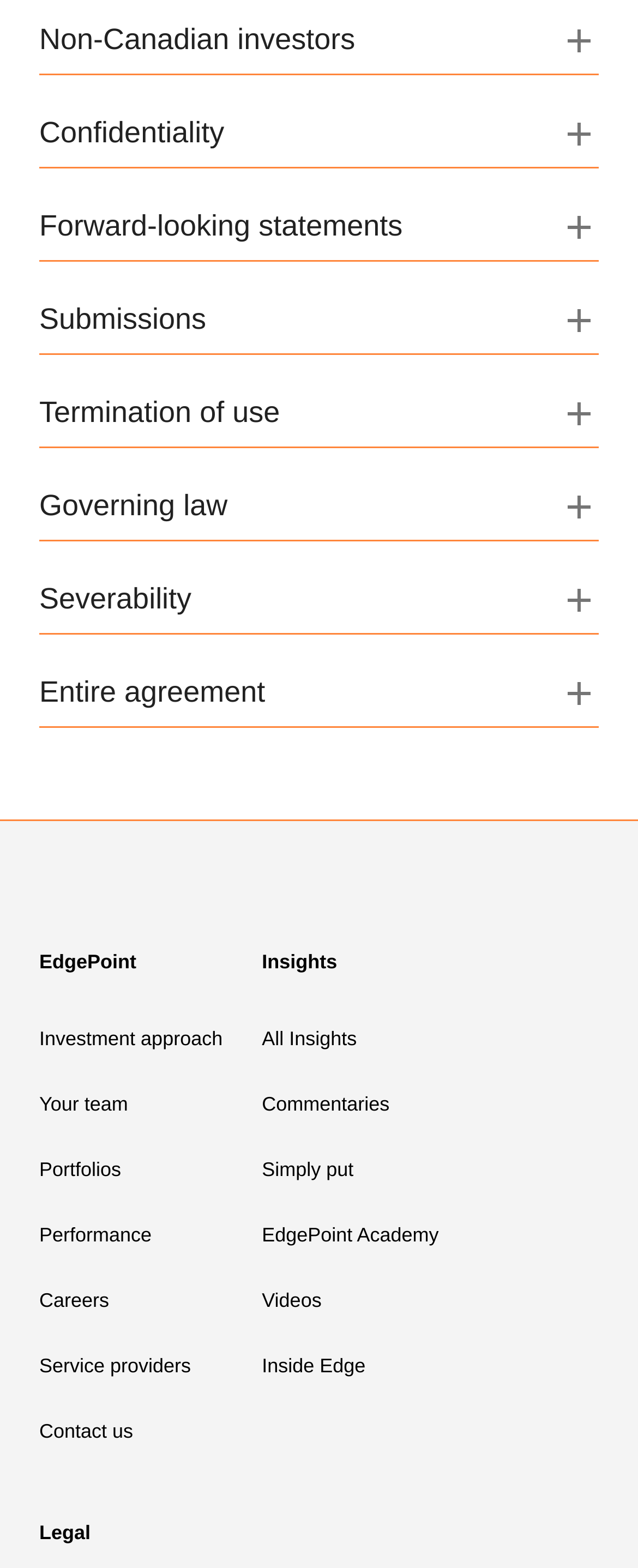Please give a short response to the question using one word or a phrase:
What is the last link on the webpage?

Contact us